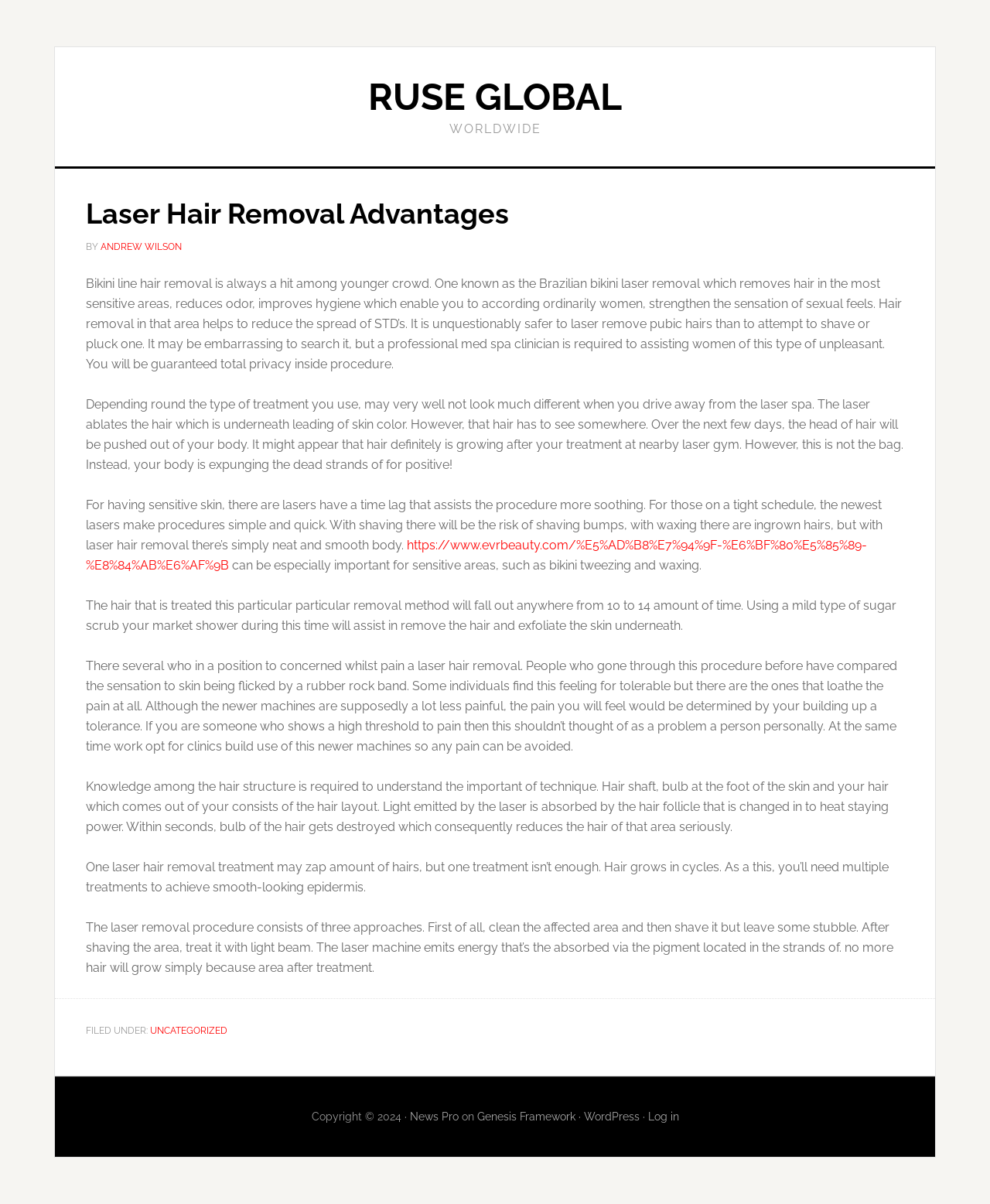What is the sensation of laser hair removal compared to?
Based on the screenshot, provide your answer in one word or phrase.

Skin being flicked by a rubber band